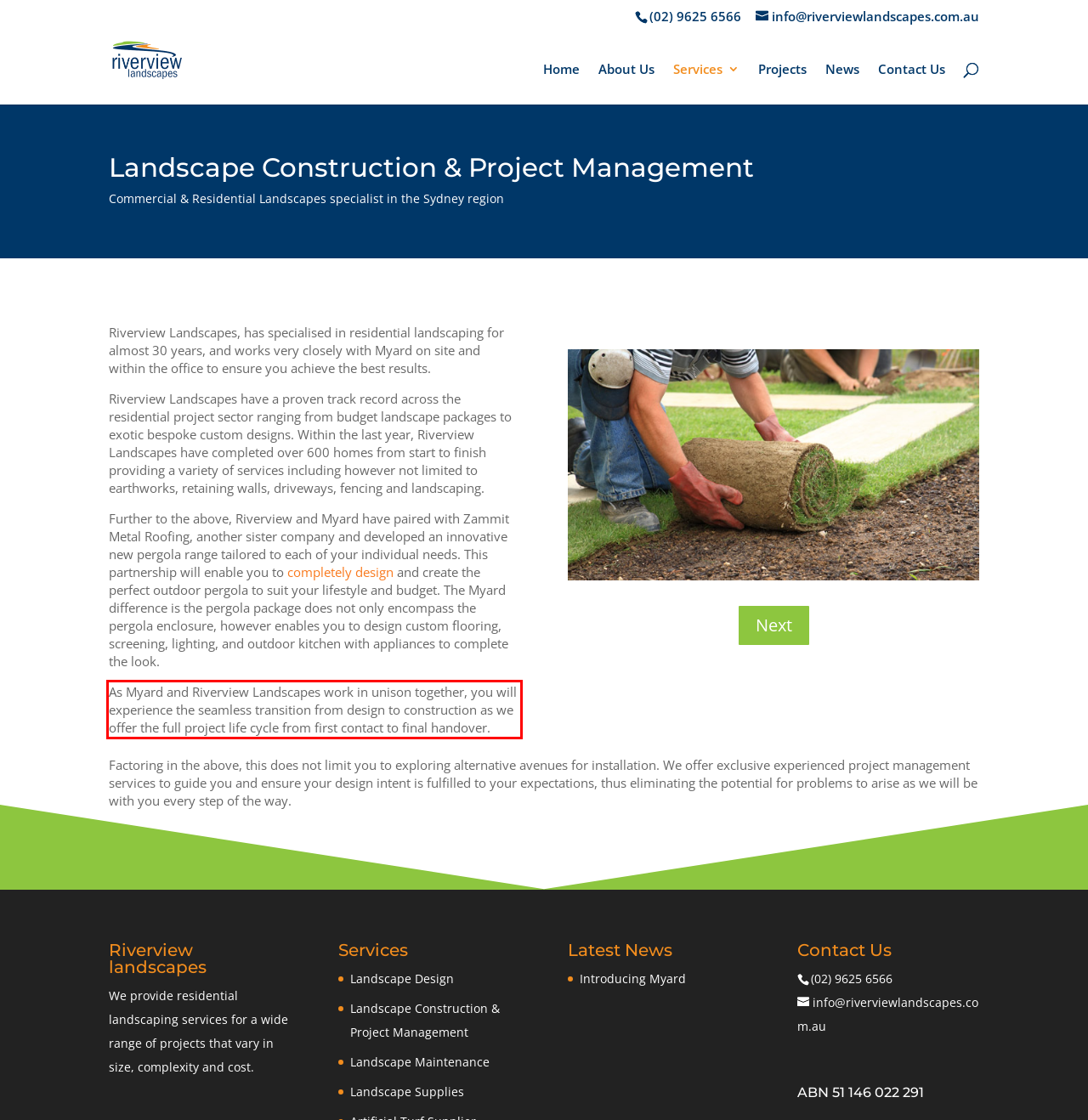You are given a screenshot of a webpage with a UI element highlighted by a red bounding box. Please perform OCR on the text content within this red bounding box.

As Myard and Riverview Landscapes work in unison together, you will experience the seamless transition from design to construction as we offer the full project life cycle from first contact to final handover.